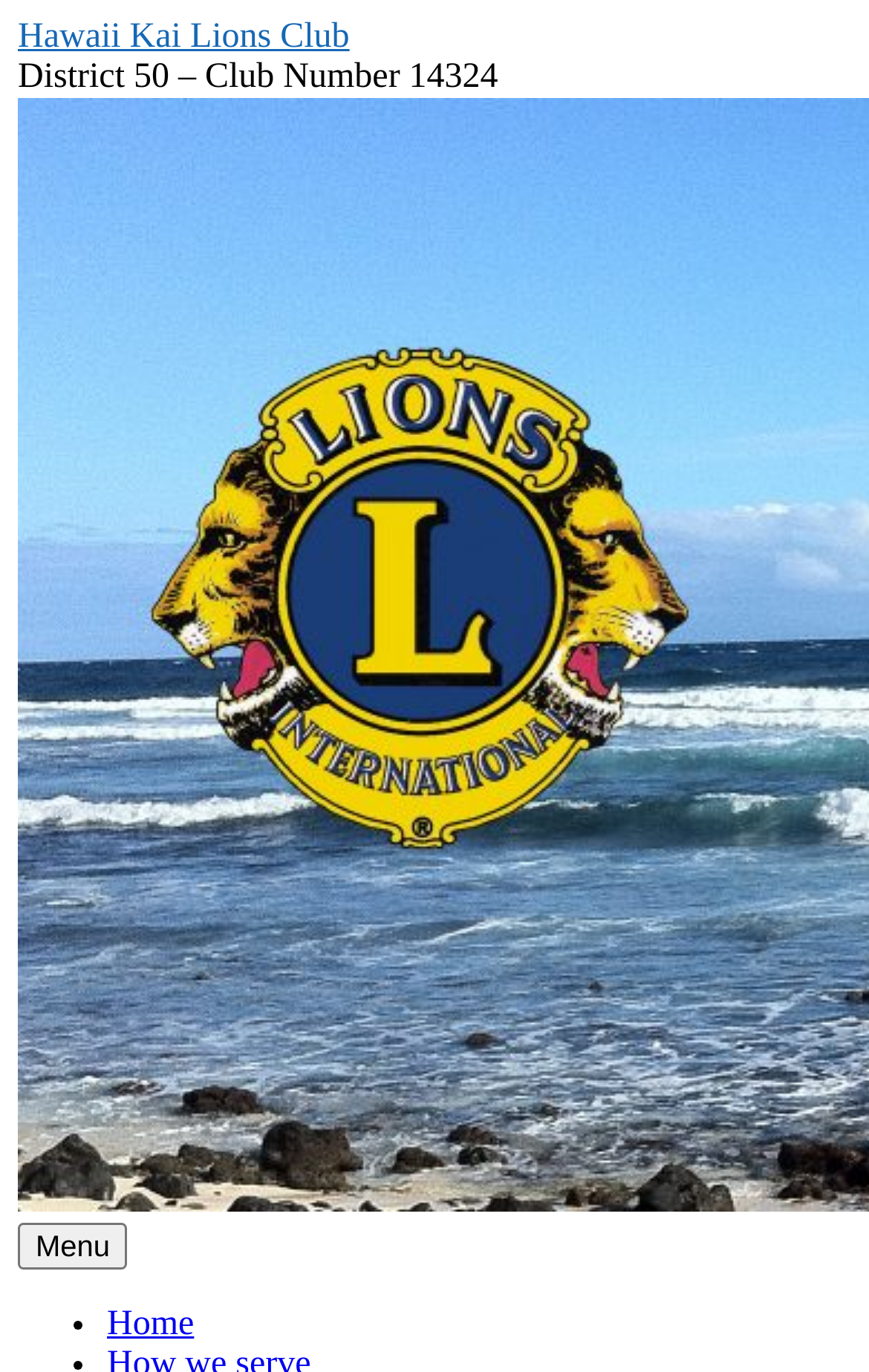Generate a comprehensive description of the contents of the webpage.

The webpage is about the Hawaii Kai Lions Club, with a focus on a specific date. At the top-left corner, there is a "Skip to content" link, followed by a link to the club's name. Below the club's name, there is a static text indicating the club's district and number, "District 50 – Club Number 14324". 

On the top-right corner, there is a "Menu" button. When clicked, it expands to show a primary menu with a list marker, indicated by a bullet point. The first item on the menu is a link to the "Home" page.